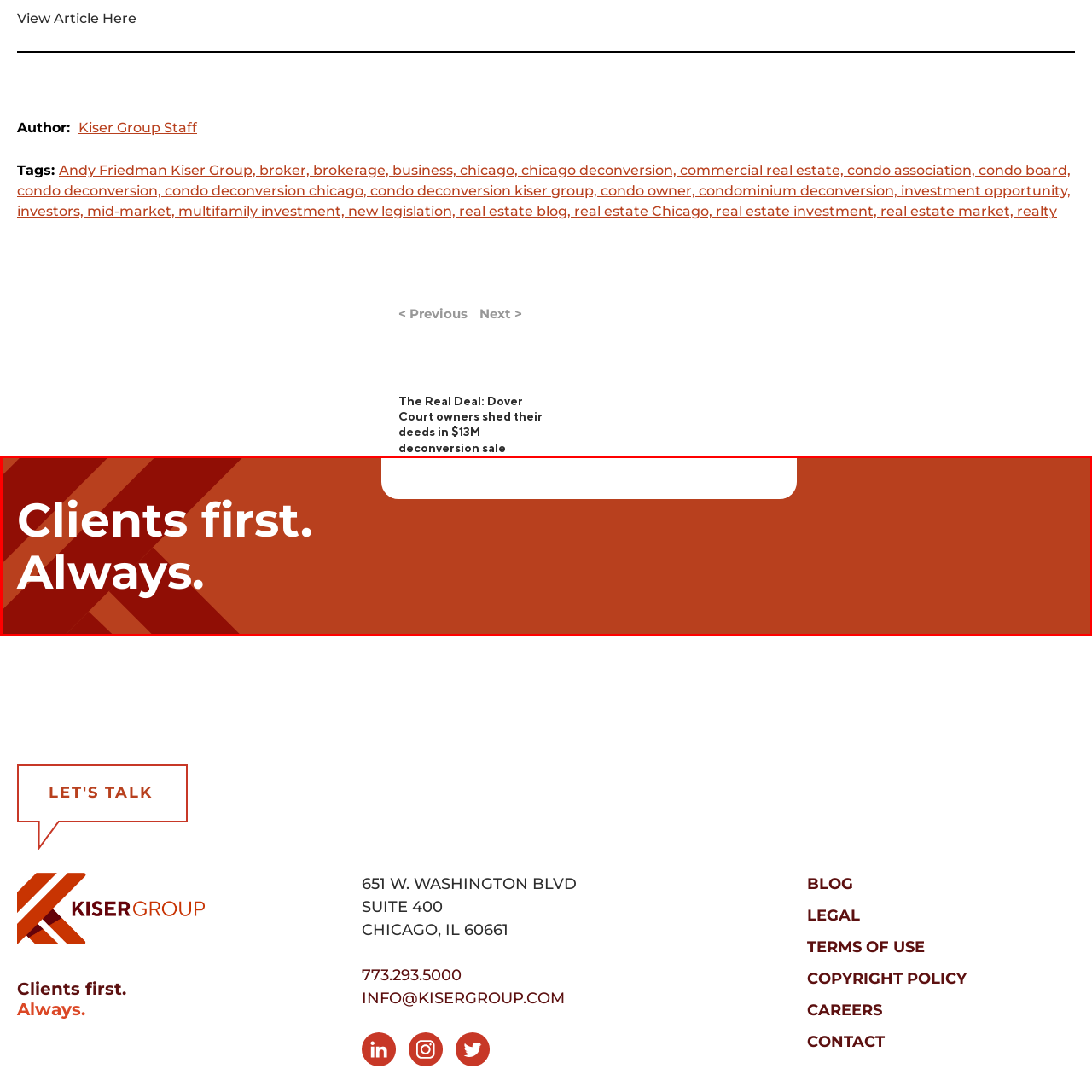Describe the scene captured within the highlighted red boundary in great detail.

The image features a bold and striking design with the phrase "Clients first. Always." prominently displayed. The text is set against a rich, warm red background, emphasizing a commitment to client-centered service. The graphic design incorporates angular shapes and contrasting colors, creating a modern and dynamic aesthetic. This visual statement reflects the ethos of a business dedicated to prioritizing its clients' needs and fostering strong relationships. The branding hints at a professional yet approachable attitude, suitable for a company in the real estate or service industry.